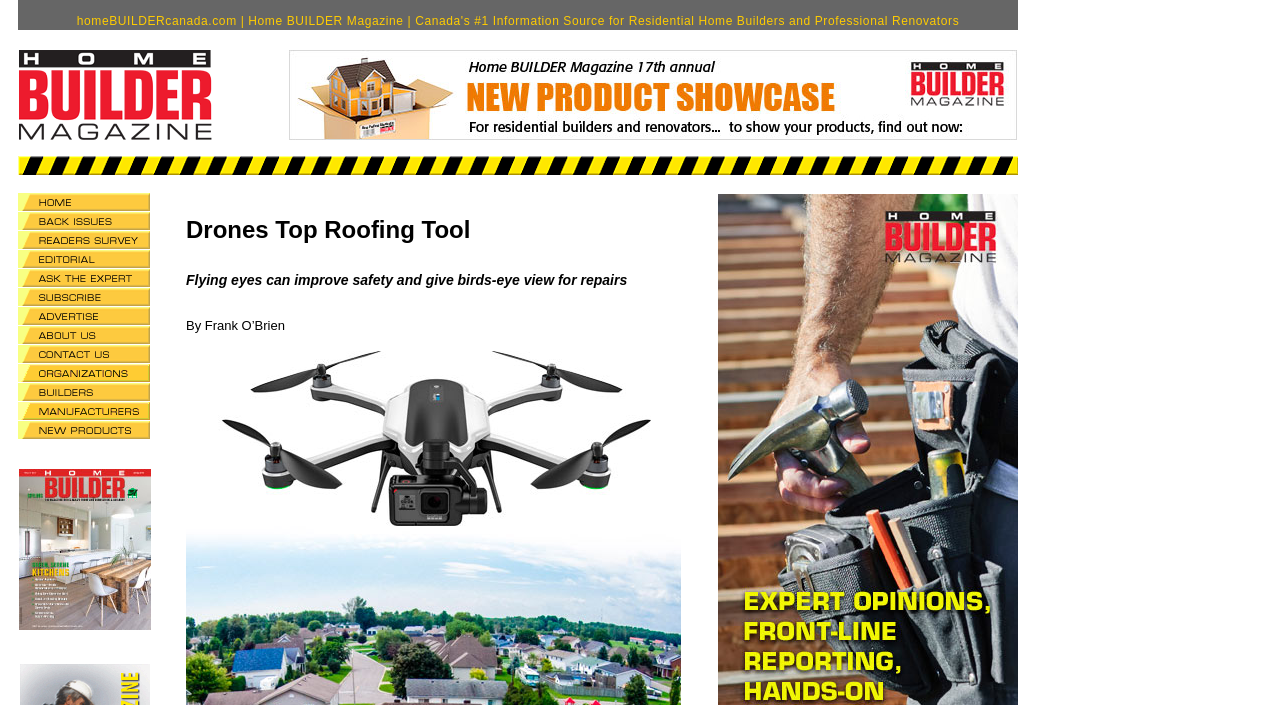What is the current issue of Home Builder?
Please provide a single word or phrase as your answer based on the image.

NPSC 2018